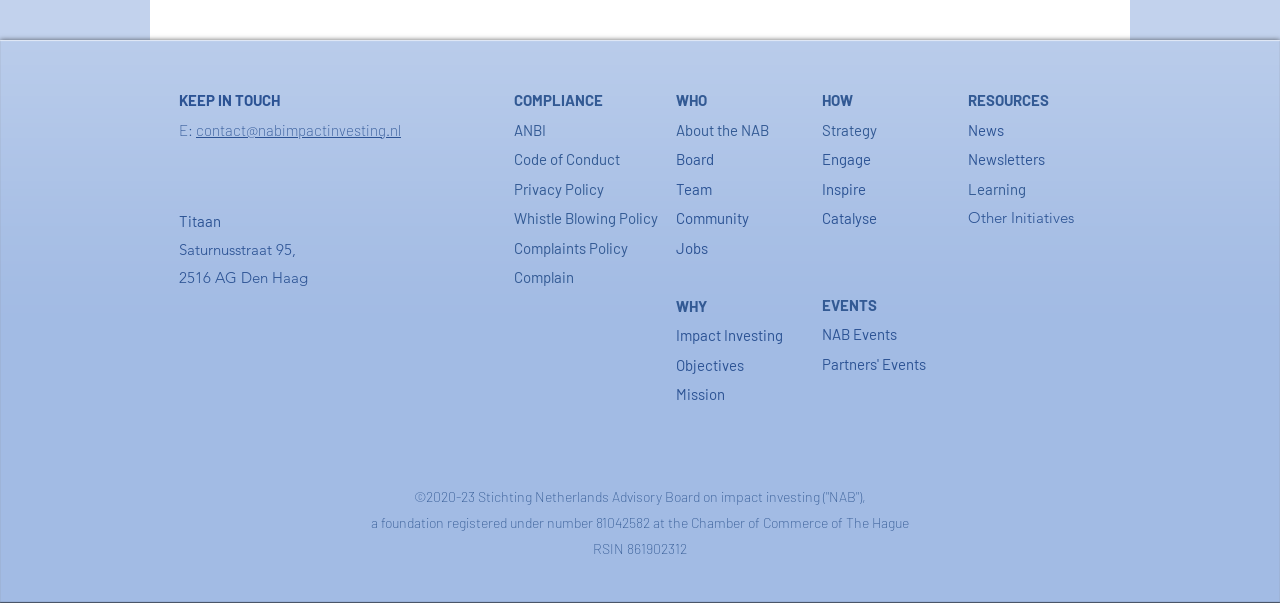Determine the bounding box coordinates of the region that needs to be clicked to achieve the task: "Contact NAB".

[0.153, 0.2, 0.313, 0.23]